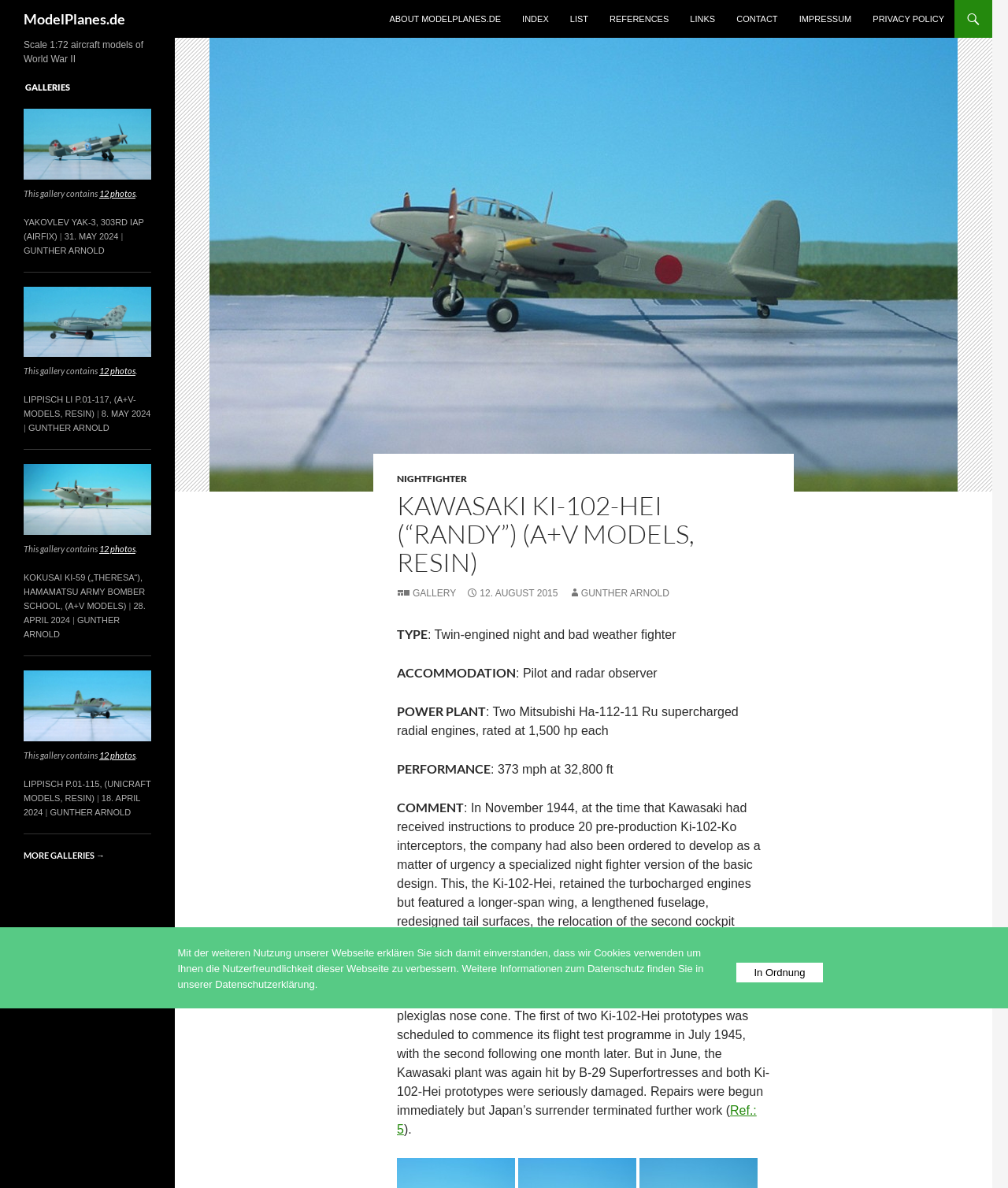Predict the bounding box coordinates of the area that should be clicked to accomplish the following instruction: "Check REFERENCES". The bounding box coordinates should consist of four float numbers between 0 and 1, i.e., [left, top, right, bottom].

[0.595, 0.0, 0.673, 0.032]